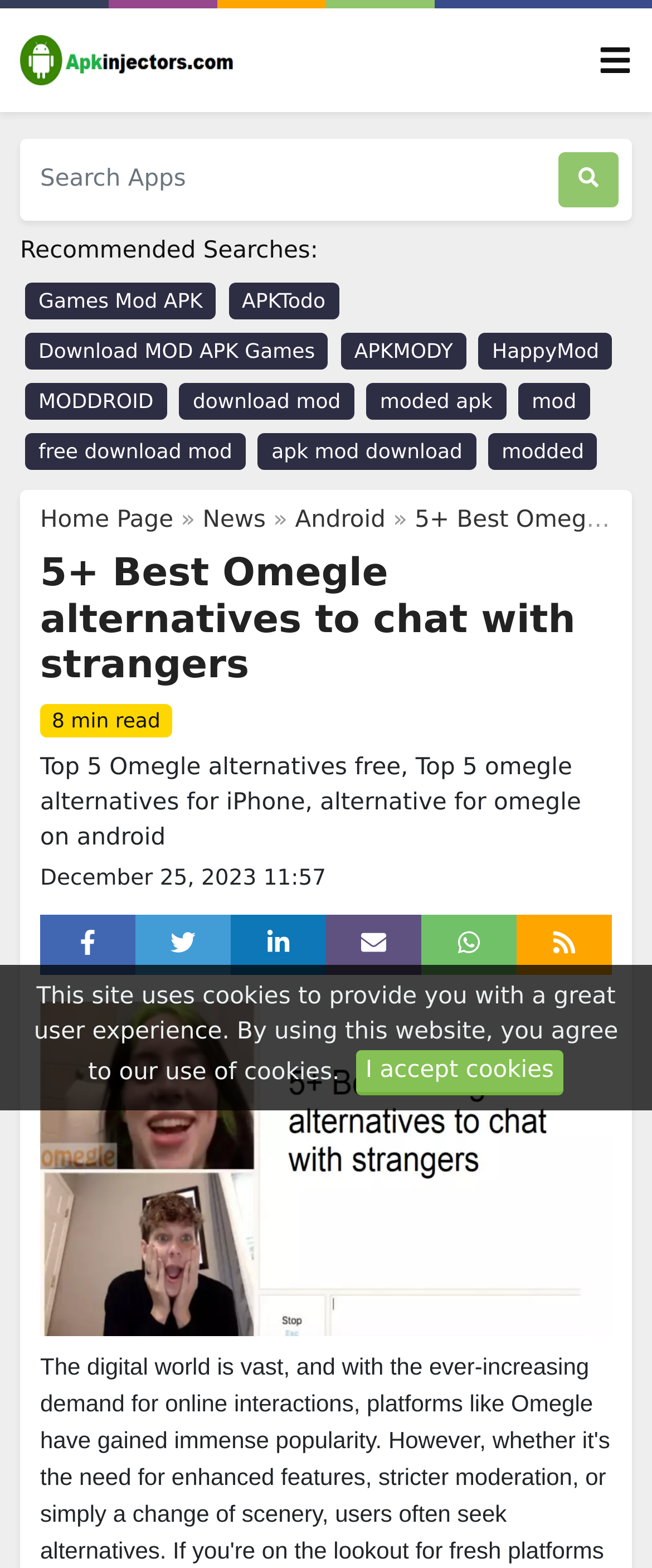Determine the bounding box coordinates of the target area to click to execute the following instruction: "Search for apps."

[0.051, 0.097, 0.836, 0.132]